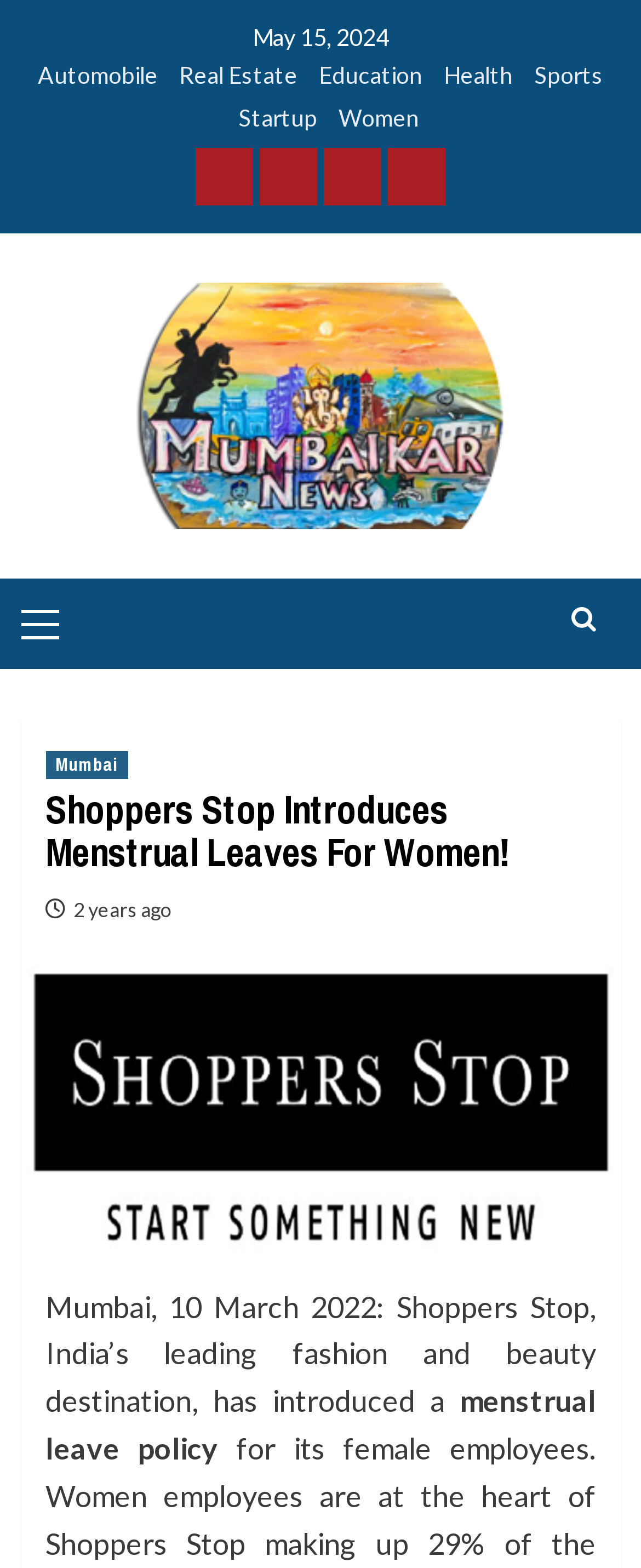Please give a succinct answer using a single word or phrase:
How many social media links are available?

4